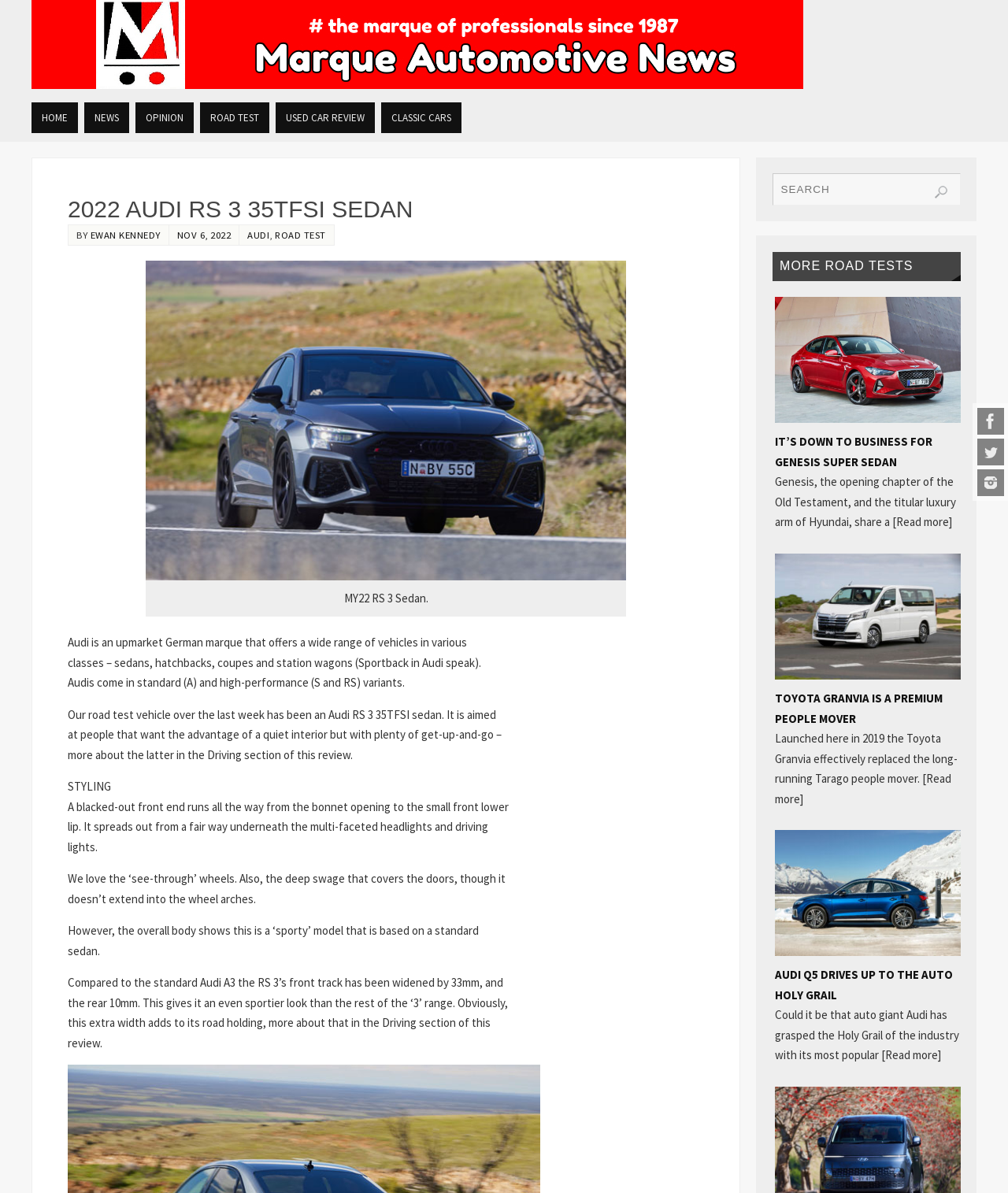Please specify the bounding box coordinates of the clickable region to carry out the following instruction: "Go to the HOME page". The coordinates should be four float numbers between 0 and 1, in the format [left, top, right, bottom].

[0.031, 0.086, 0.077, 0.111]